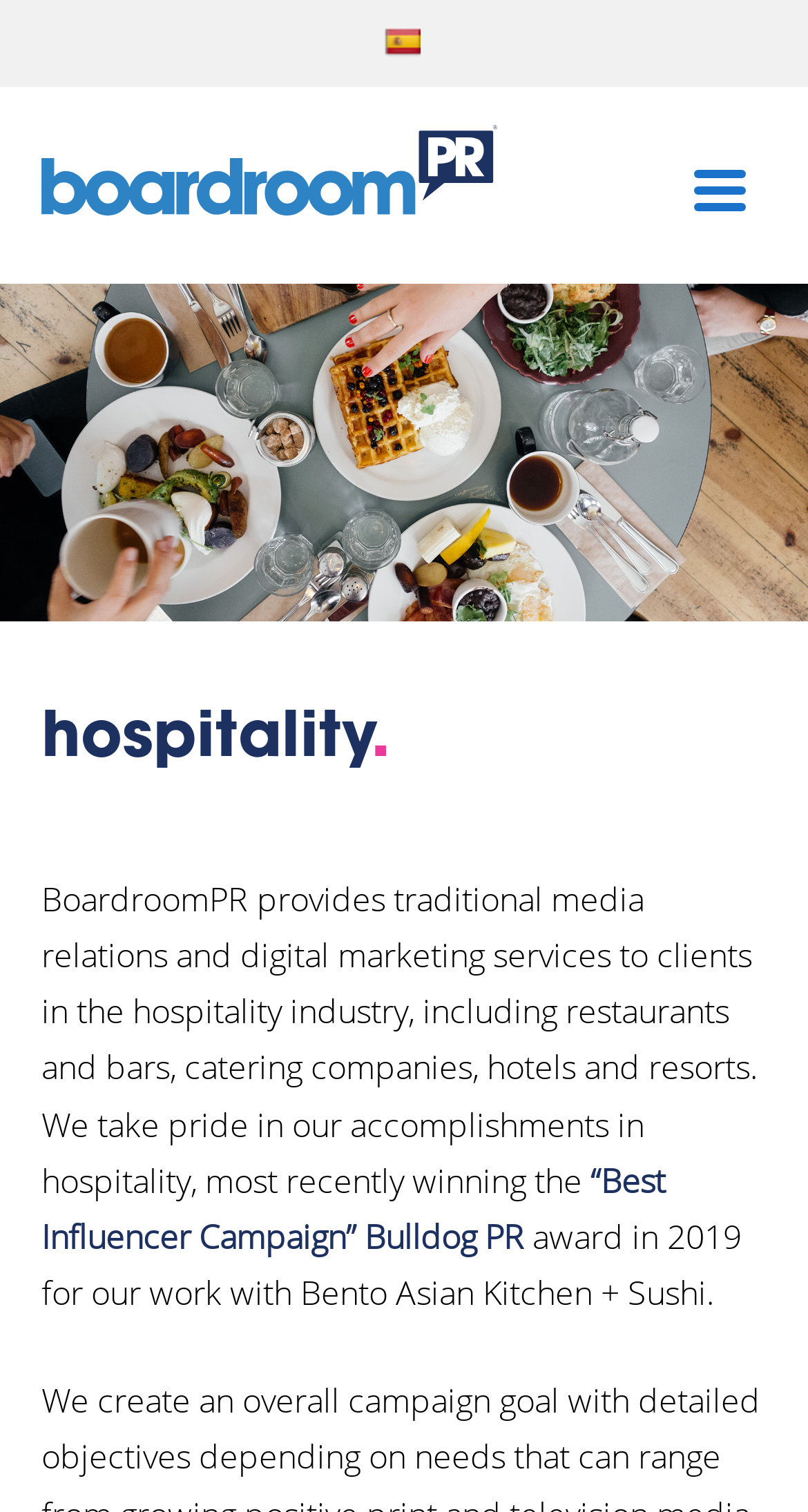Locate the bounding box coordinates for the element described below: "“Best Influencer Campaign” Bulldog PR". The coordinates must be four float values between 0 and 1, formatted as [left, top, right, bottom].

[0.051, 0.765, 0.823, 0.833]